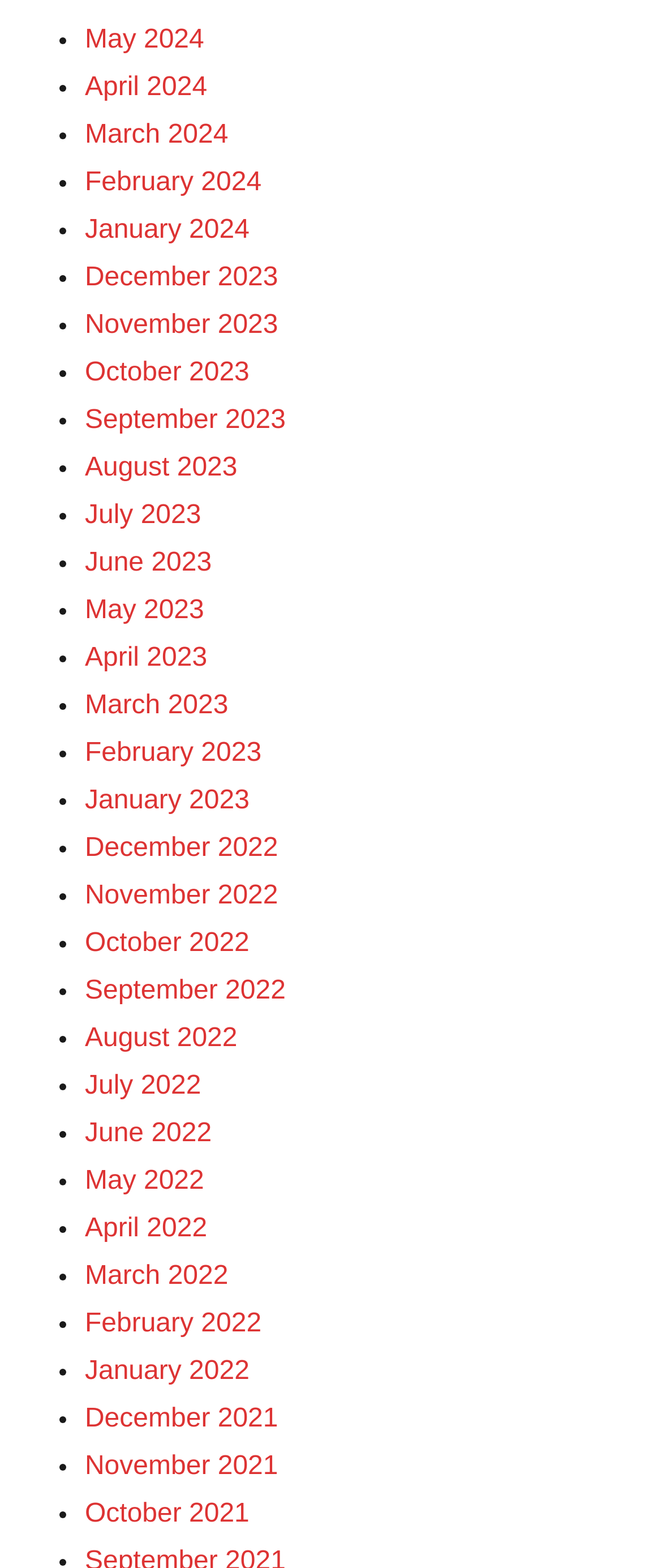Use one word or a short phrase to answer the question provided: 
What is the earliest month listed?

December 2021